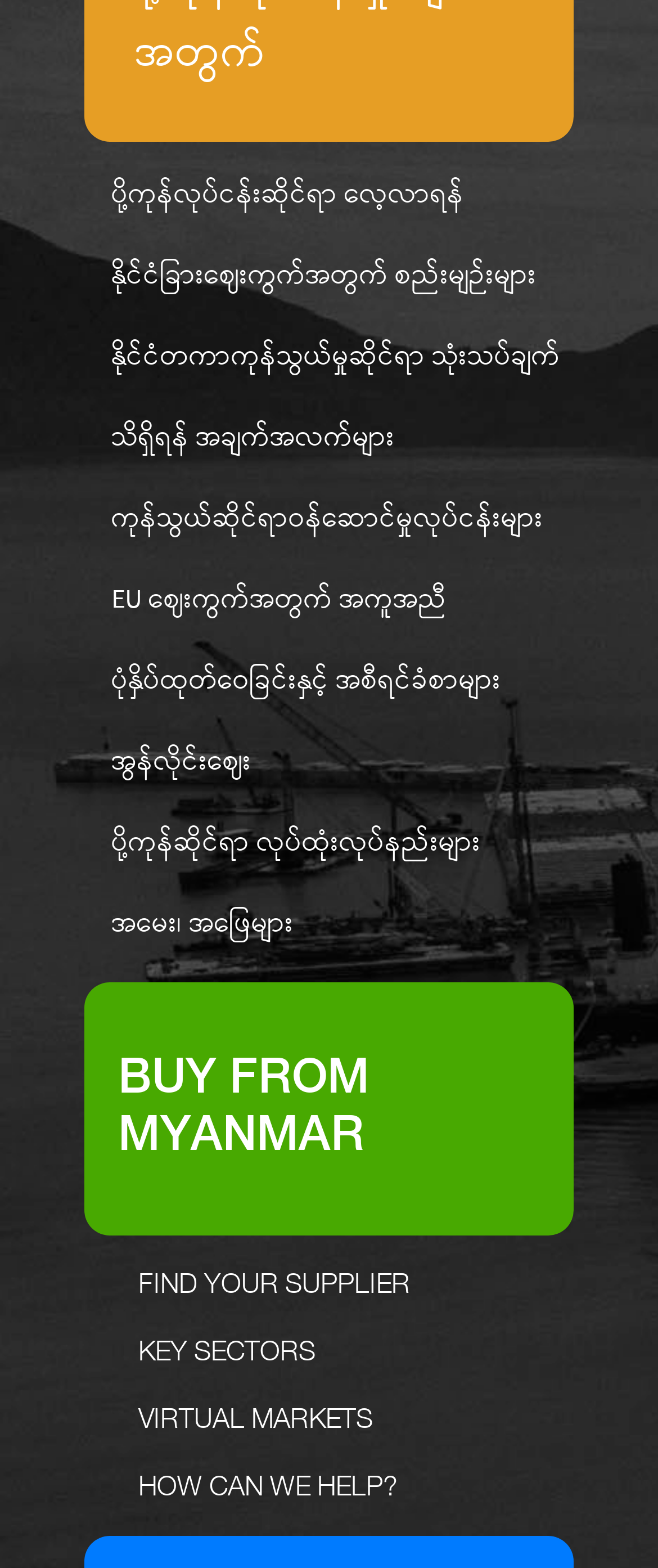What is the last link in the top section?
Utilize the image to construct a detailed and well-explained answer.

The last link in the top section is 'အမေး၊ အဖြေများ', which is located at the bottom of the top section.